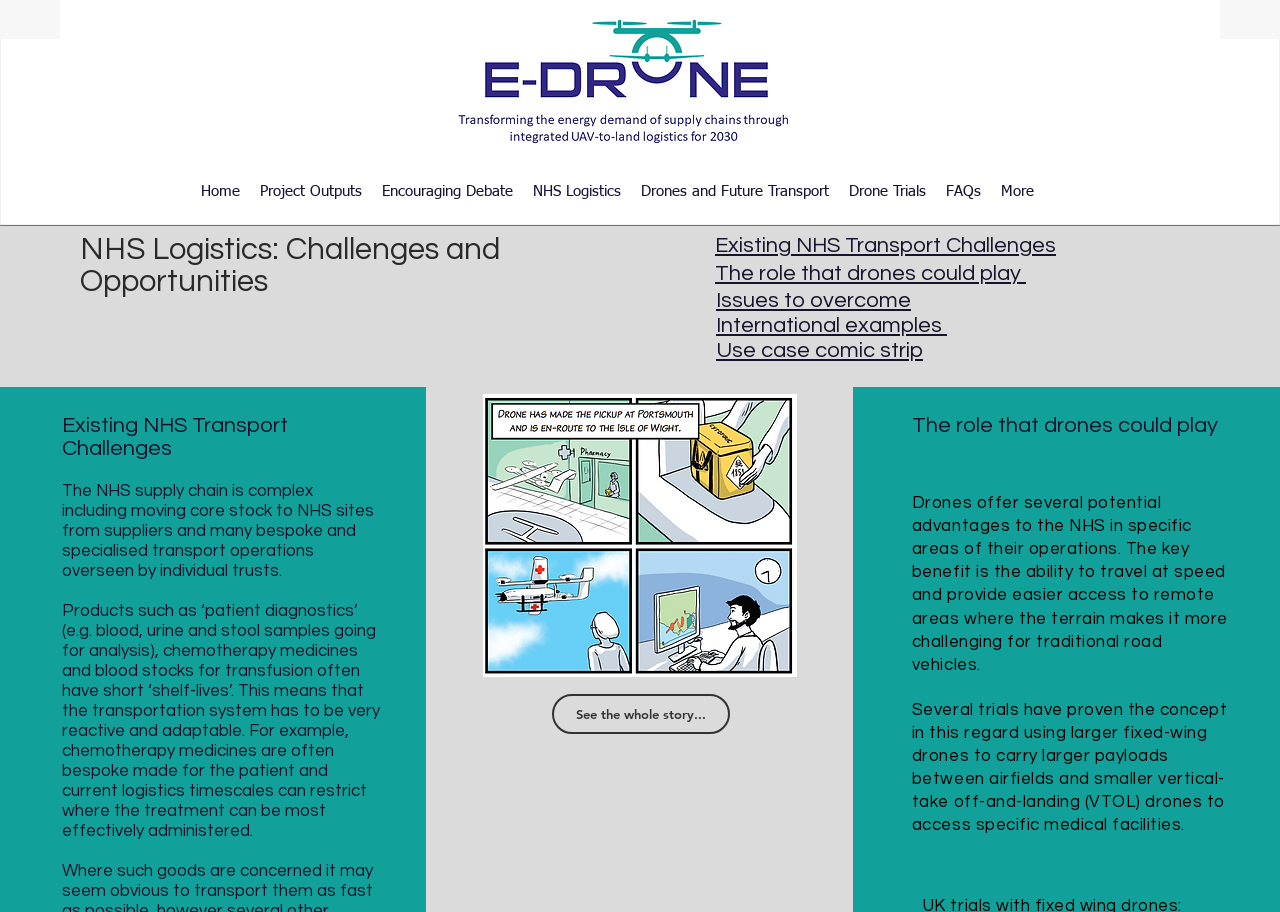Could you specify the bounding box coordinates for the clickable section to complete the following instruction: "See the whole story about E-Drone"?

[0.431, 0.761, 0.57, 0.805]